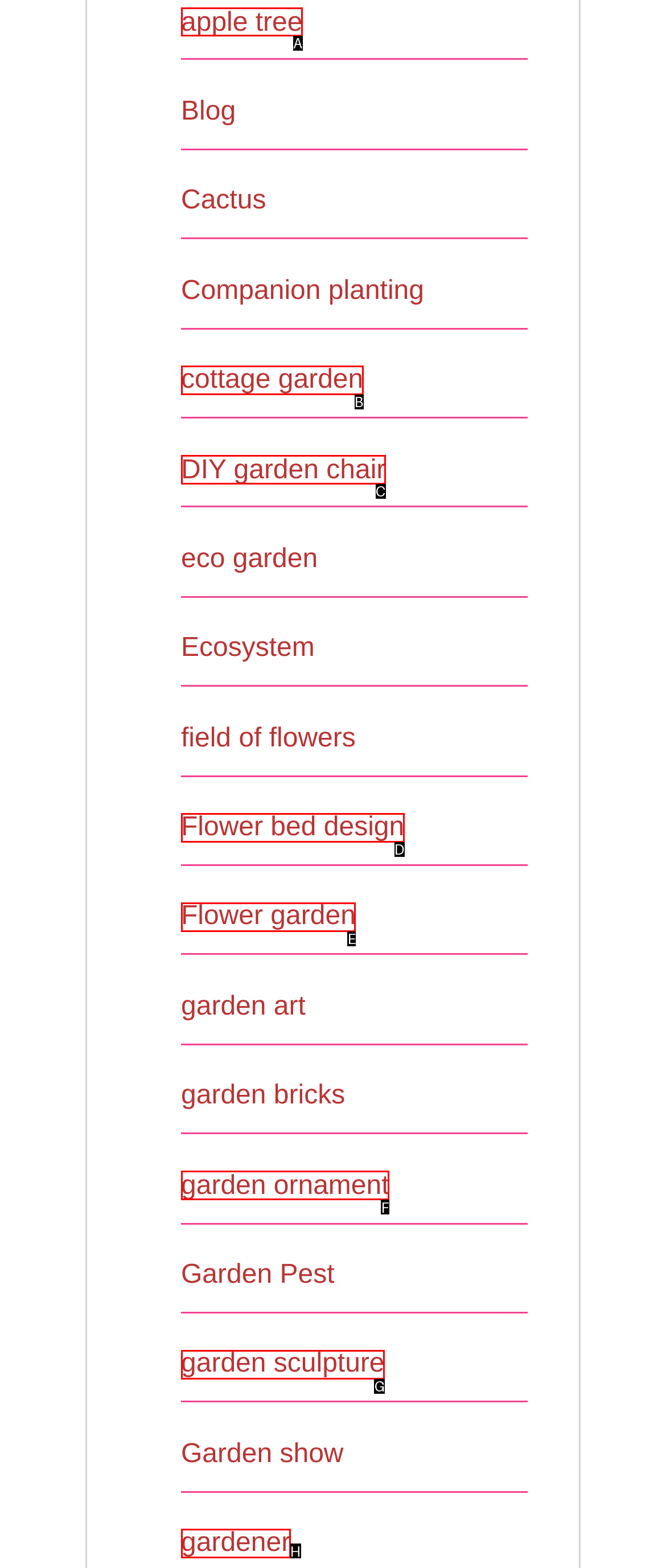Determine which HTML element should be clicked for this task: visit the apple tree page
Provide the option's letter from the available choices.

A